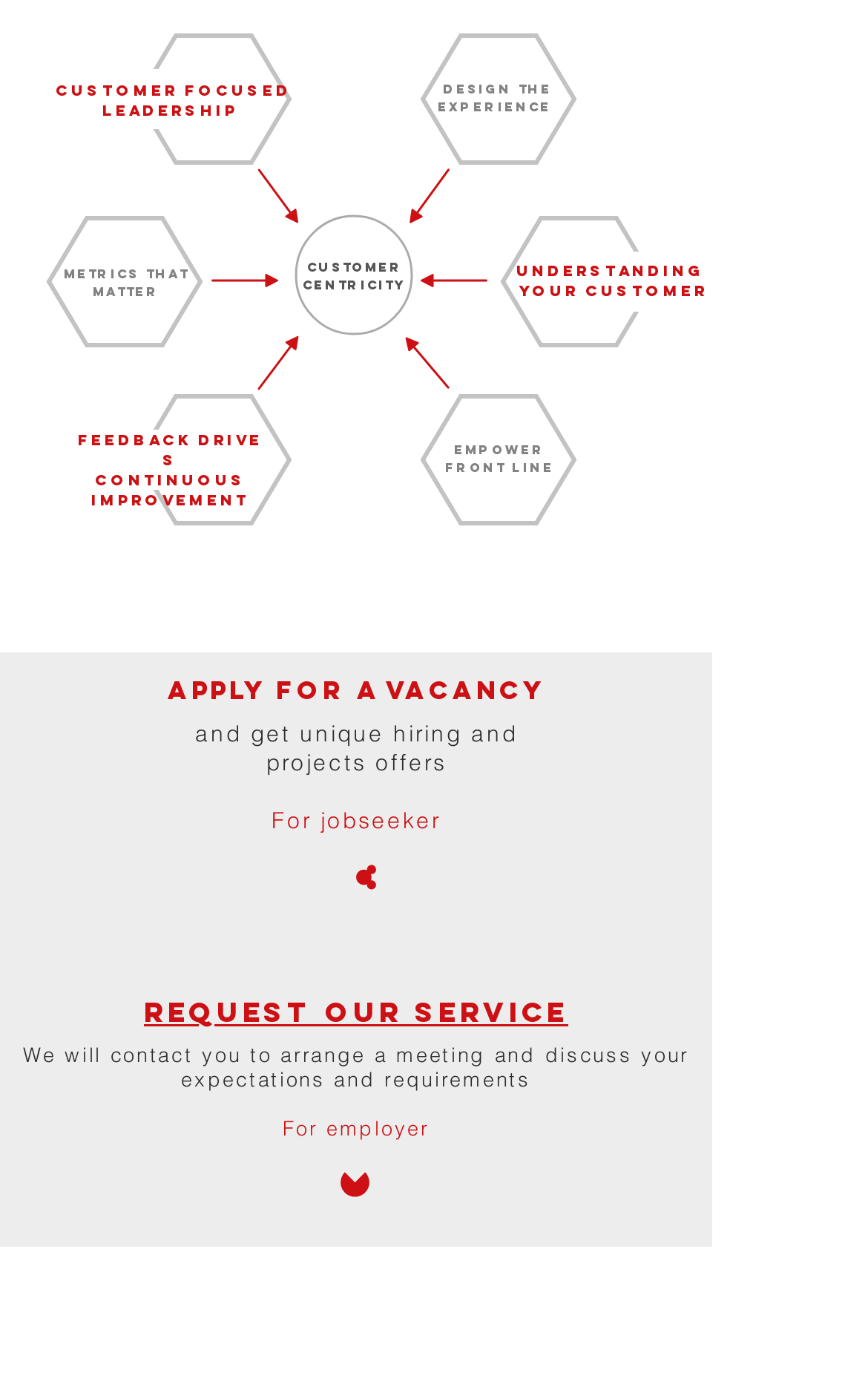Identify and provide the bounding box for the element described by: "apply for a vacancy".

[0.193, 0.484, 0.627, 0.506]